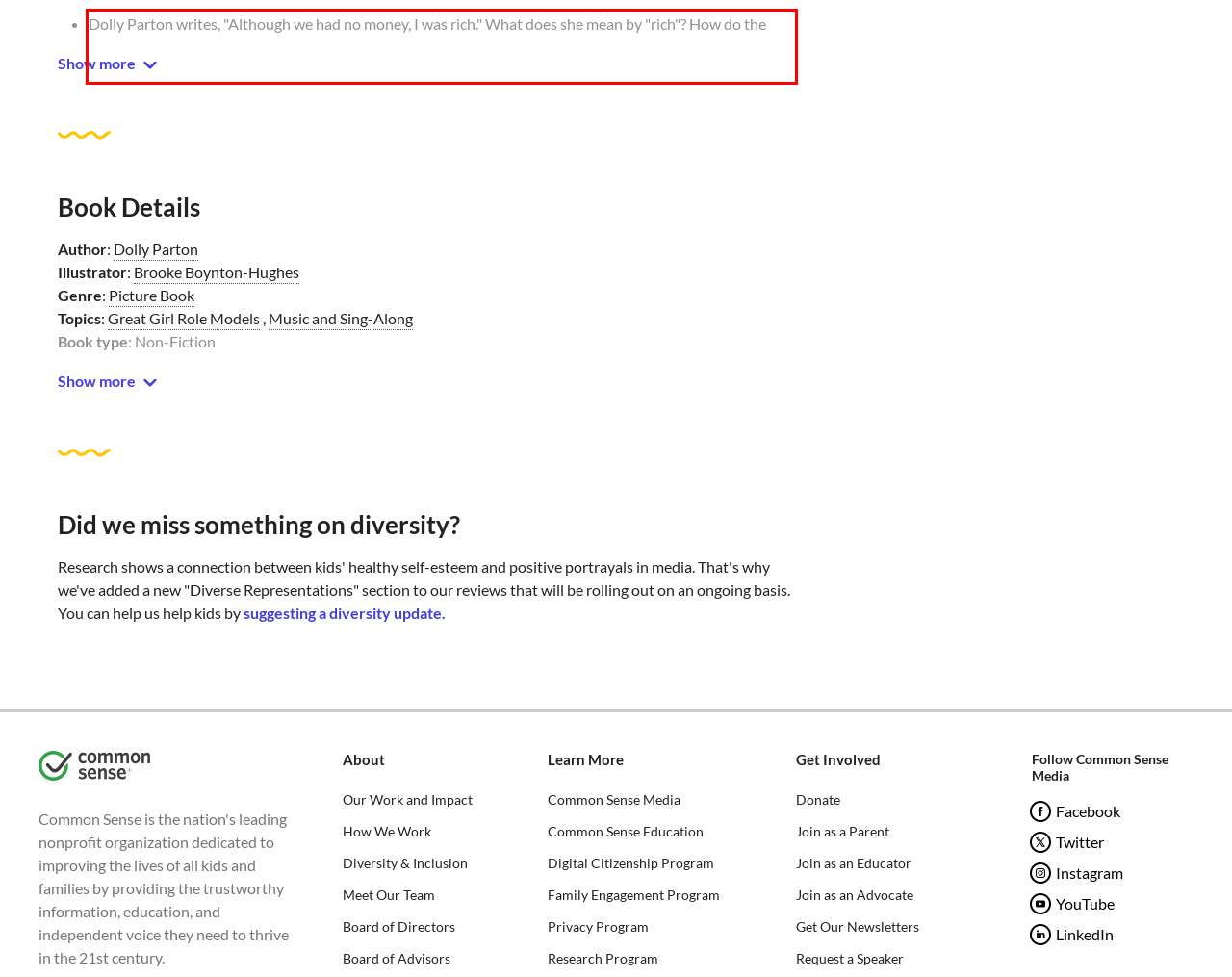By examining the provided screenshot of a webpage, recognize the text within the red bounding box and generate its text content.

Dolly Parton writes, "Although we had no money, I was rich." What does she mean by "rich"? How do the family members express their love for one another? What does the text say, and what do you notice in the art?